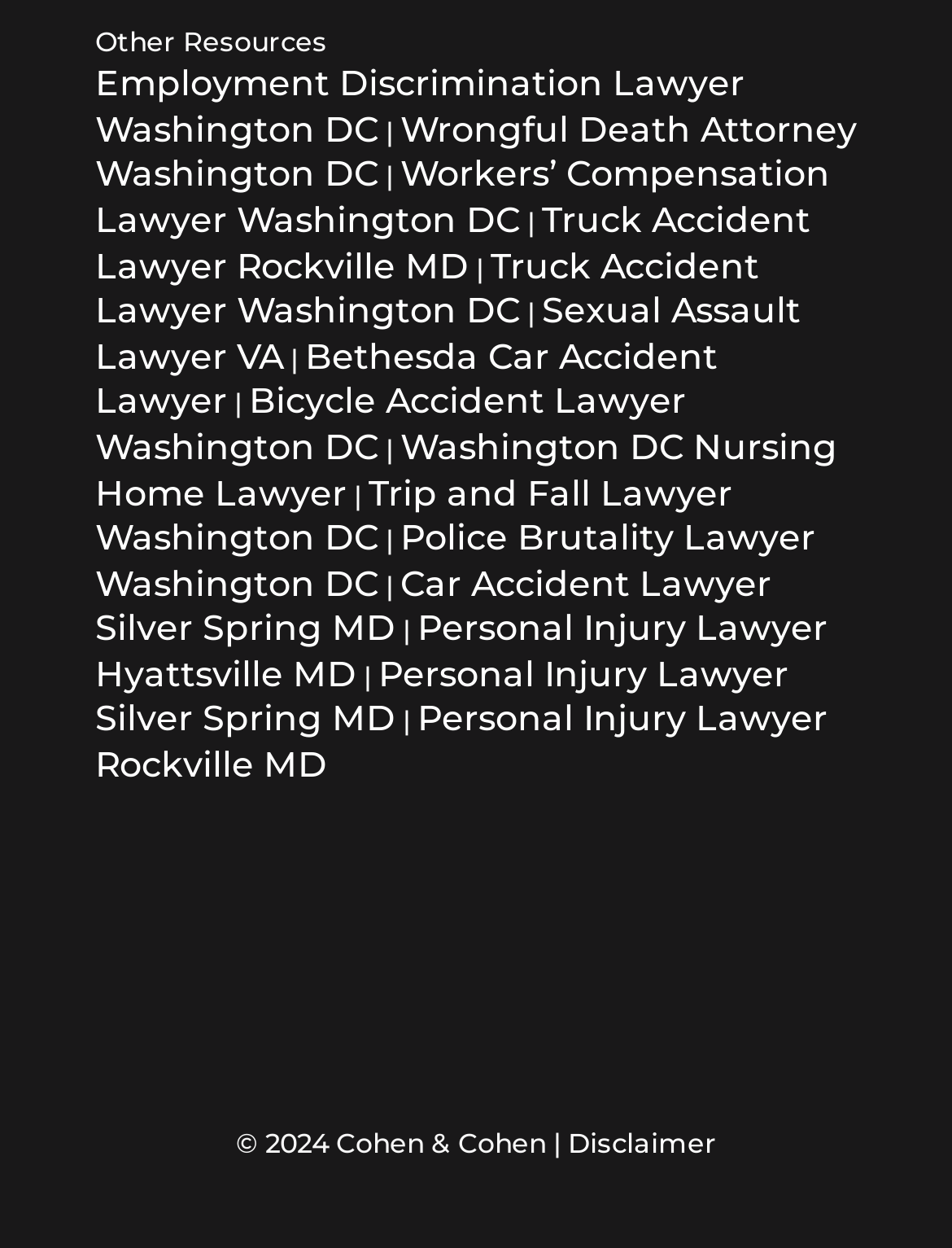What is the last link on the webpage? Based on the screenshot, please respond with a single word or phrase.

Disclaimer